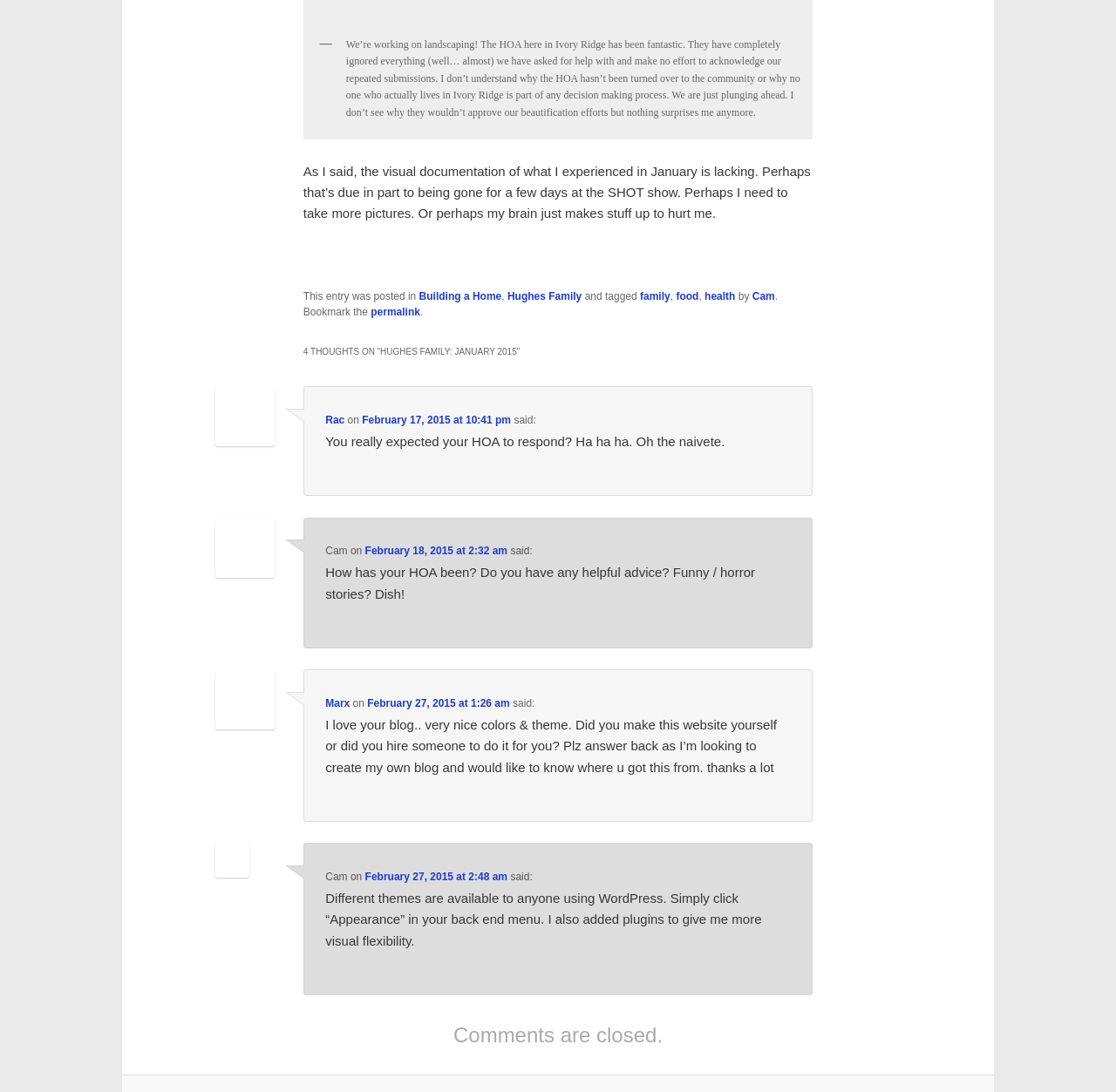Find the bounding box coordinates for the area that should be clicked to accomplish the instruction: "Click on the 'Building a Home' link".

[0.375, 0.266, 0.449, 0.277]